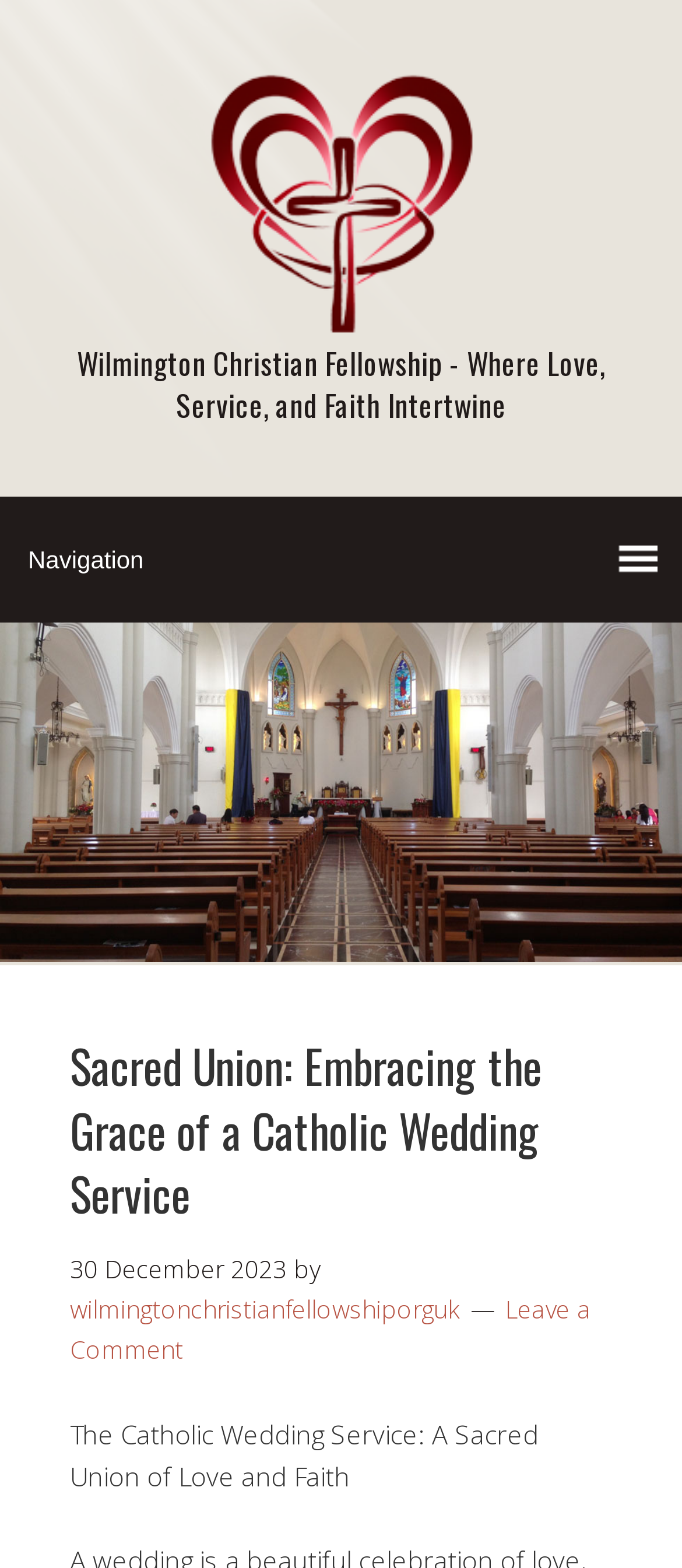Please reply to the following question with a single word or a short phrase:
What is the position of the image relative to the heading?

Below